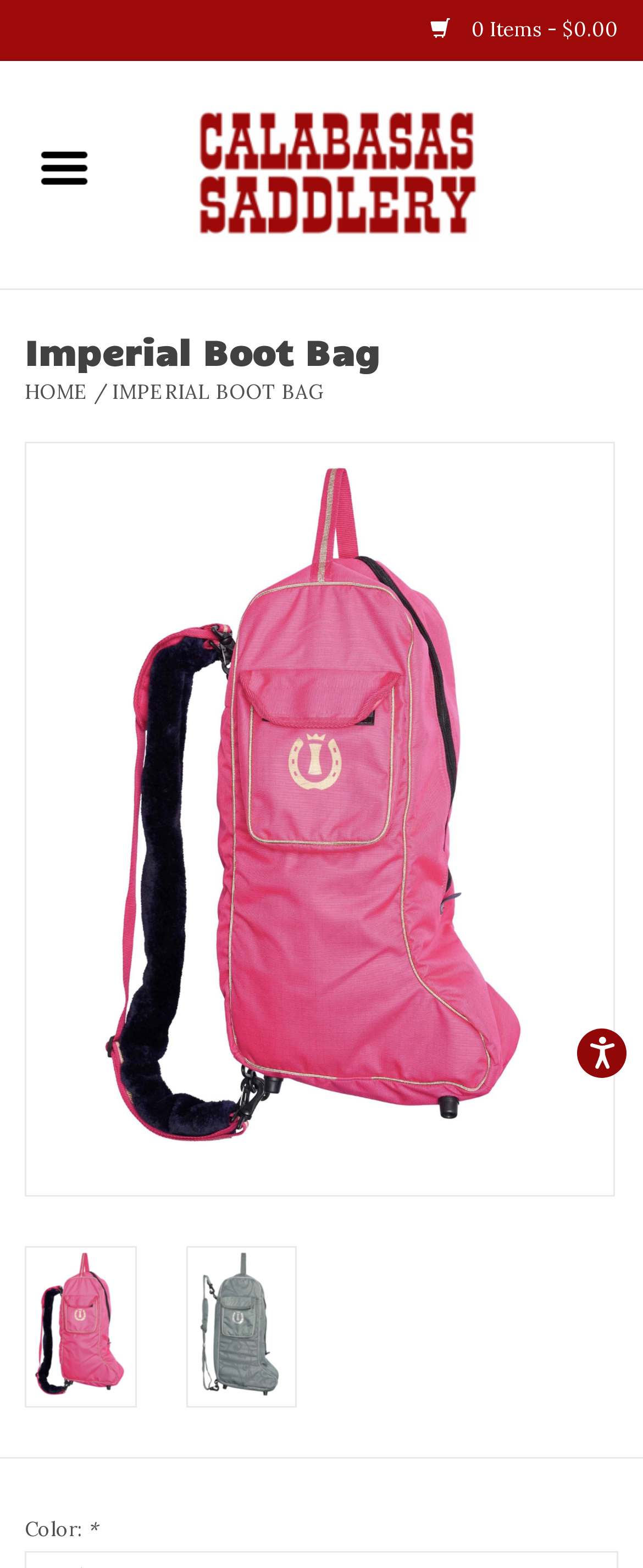Create a detailed narrative of the webpage’s visual and textual elements.

This webpage is about the Imperial Boot Bag product from Calabasas Saddlery. At the top left corner, there is a menu button with a "Menu" icon. Next to it, the Calabasas Saddlery logo is displayed, which is also a link to the website's homepage. A search bar is located on the top right corner, accompanied by a magnifying glass icon.

Below the search bar, there is a navigation menu with 10 links: Home, Apparel, Boots & Half Chaps, Tack & Accessories, Horse Care, Stable Supplies, Pet, Gifts, SALE, and Gift cards. 

The main content of the webpage is about the Imperial Boot Bag product. The product name "Imperial Boot Bag" is displayed in a large font, followed by a breadcrumb navigation showing the path from the homepage to the current product page.

The product images are displayed in the center of the page, with multiple images of the Imperial Boot Bag from different angles. Each image has a link to the product page. Below the images, there is a section displaying the product color options.

On the top right corner, there is a cart icon with the text "0 Items - $0.00", indicating the current cart status. An accessibility button is located at the bottom right corner, which opens the accessibility options, statement, and help when clicked.